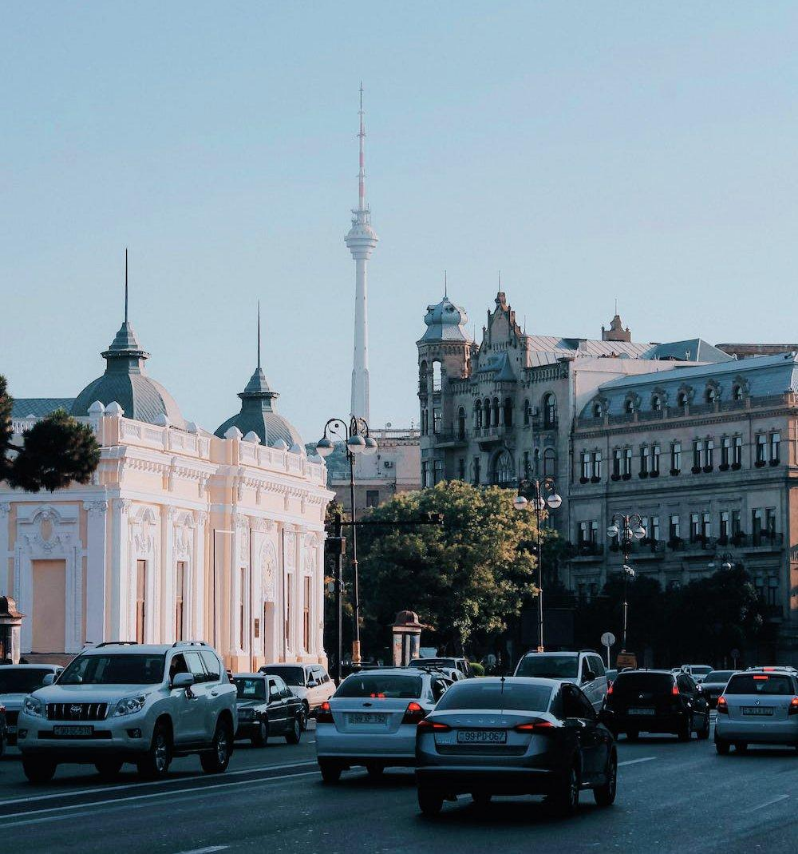Answer the question in a single word or phrase:
What rises prominently against the clear sky?

Baku TV Tower